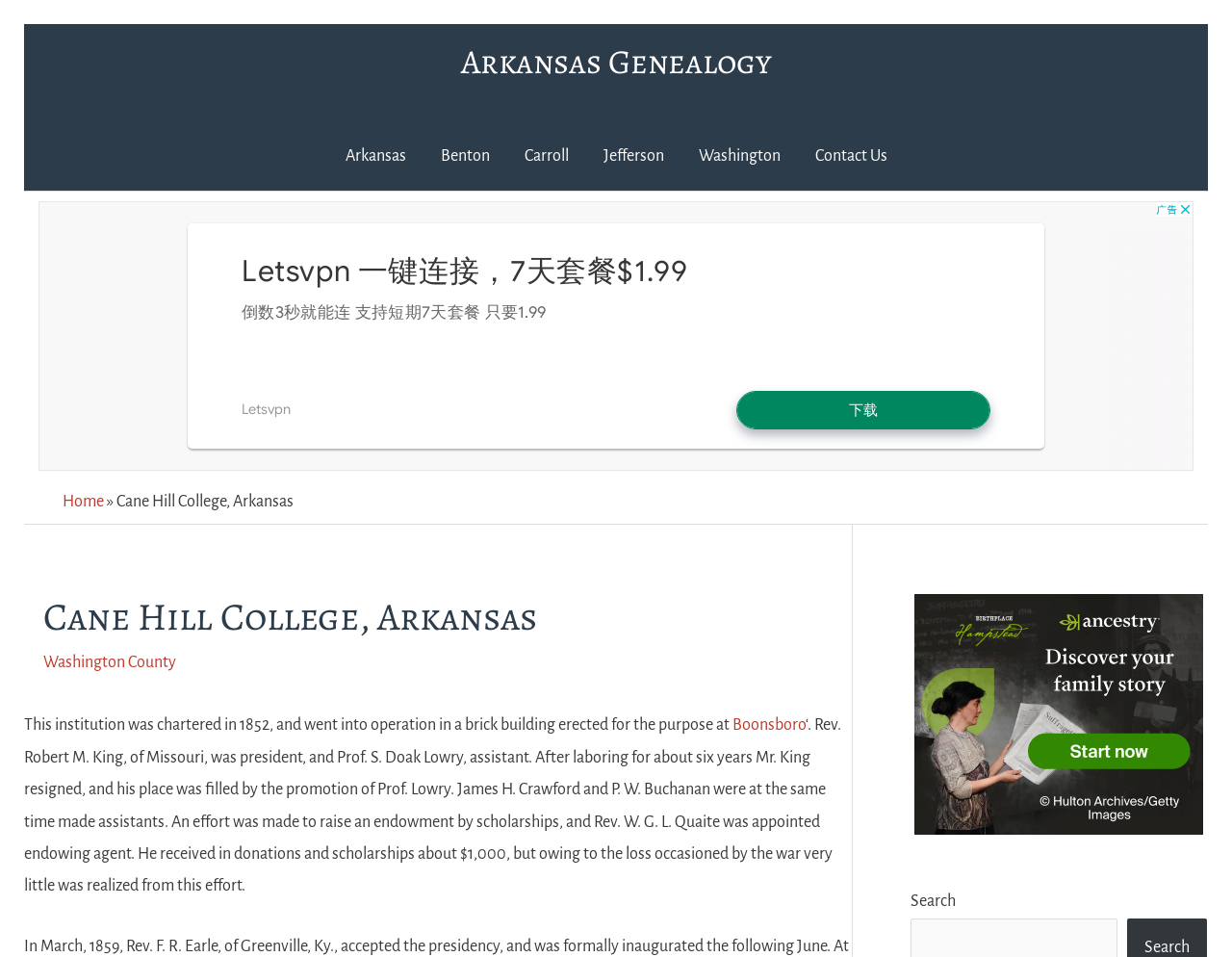Please specify the bounding box coordinates of the element that should be clicked to execute the given instruction: 'Search on 'Ancestry US''. Ensure the coordinates are four float numbers between 0 and 1, expressed as [left, top, right, bottom].

[0.742, 0.737, 0.977, 0.755]